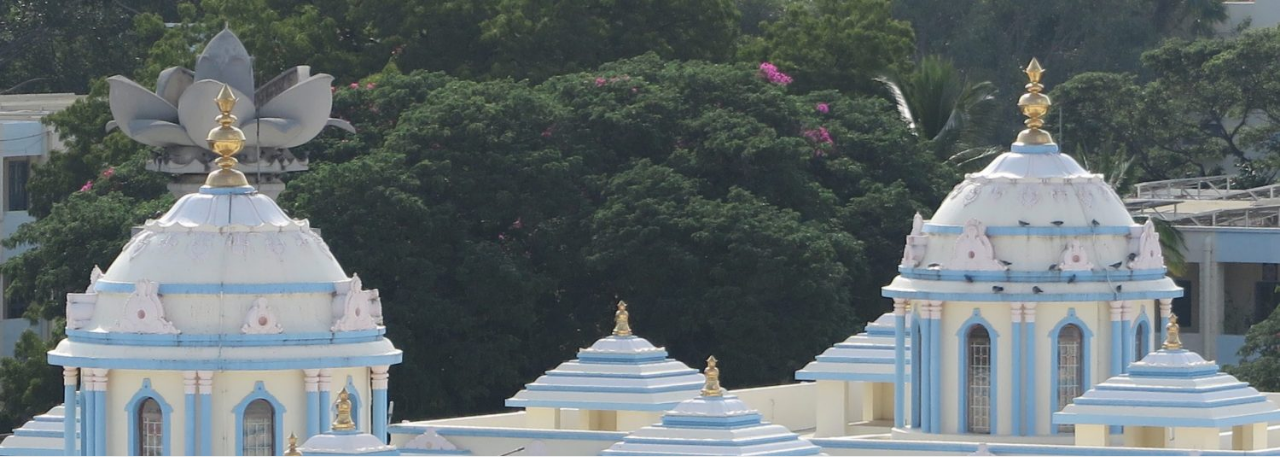Describe every important feature and element in the image comprehensively.

The image captures an intricate view of two domes from a temple, showcasing a beautiful combination of architectural elements and decorative features. The dome on the left is adorned with a delicate finial, while the one on the right features a series of tiered, striped roofs that cascade downwards. Crowning the entire structure is a prominent lotus motif, symbolizing purity and enlightenment, perched atop a significant peak. 

In the background, lush green foliage adds a vibrant contrast, with hints of blooming flowers that provide a pop of color. The scene is bathed in natural light, enhancing the intricate details of the architectural design and the serenity of the surroundings. This picturesque setting illustrates a harmonious blend of spiritual architecture and nature, inviting viewers to appreciate both the craftsmanship and the peaceful ambiance of the location.